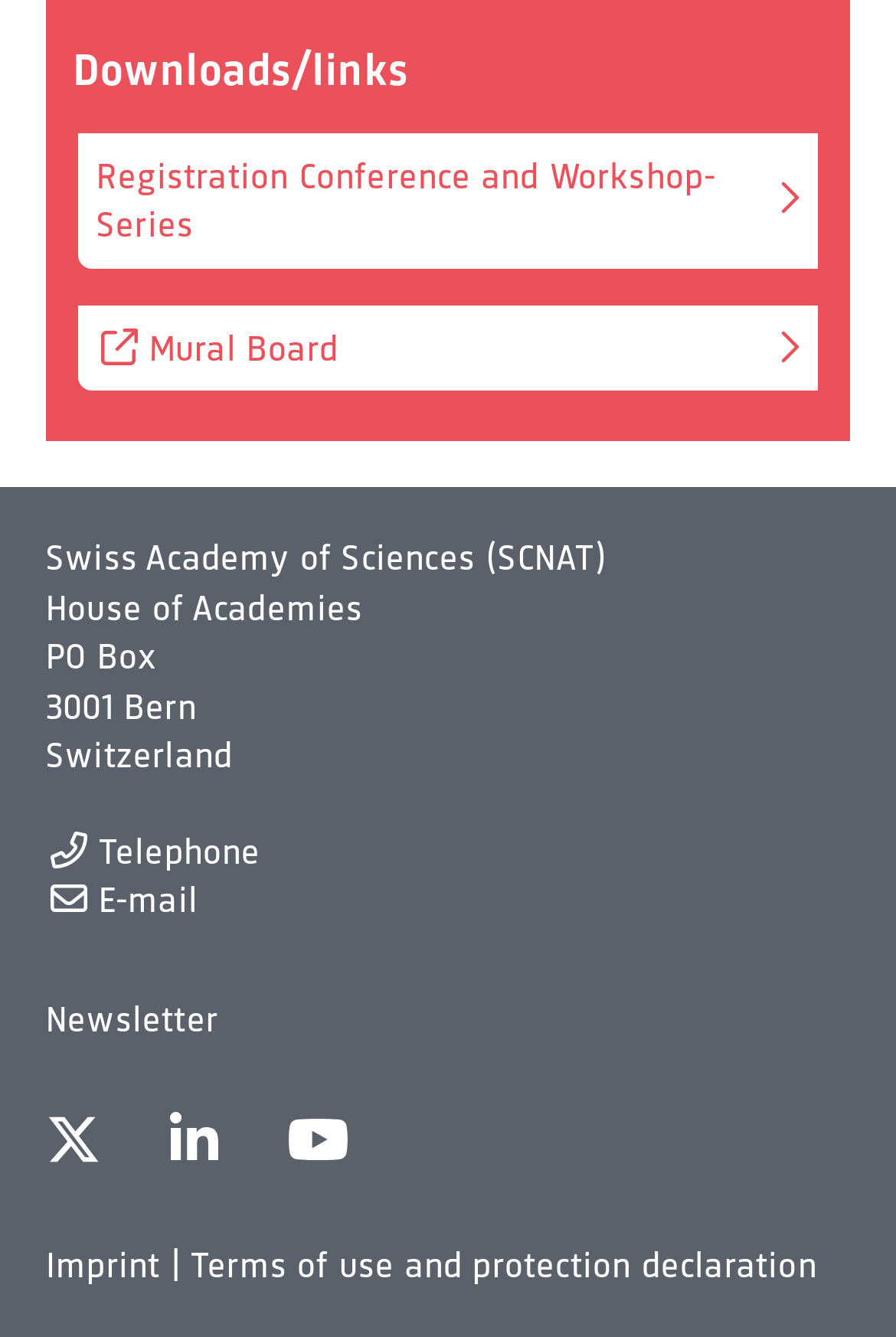Please specify the coordinates of the bounding box for the element that should be clicked to carry out this instruction: "Call using Telephone". The coordinates must be four float numbers between 0 and 1, formatted as [left, top, right, bottom].

[0.051, 0.618, 0.291, 0.655]